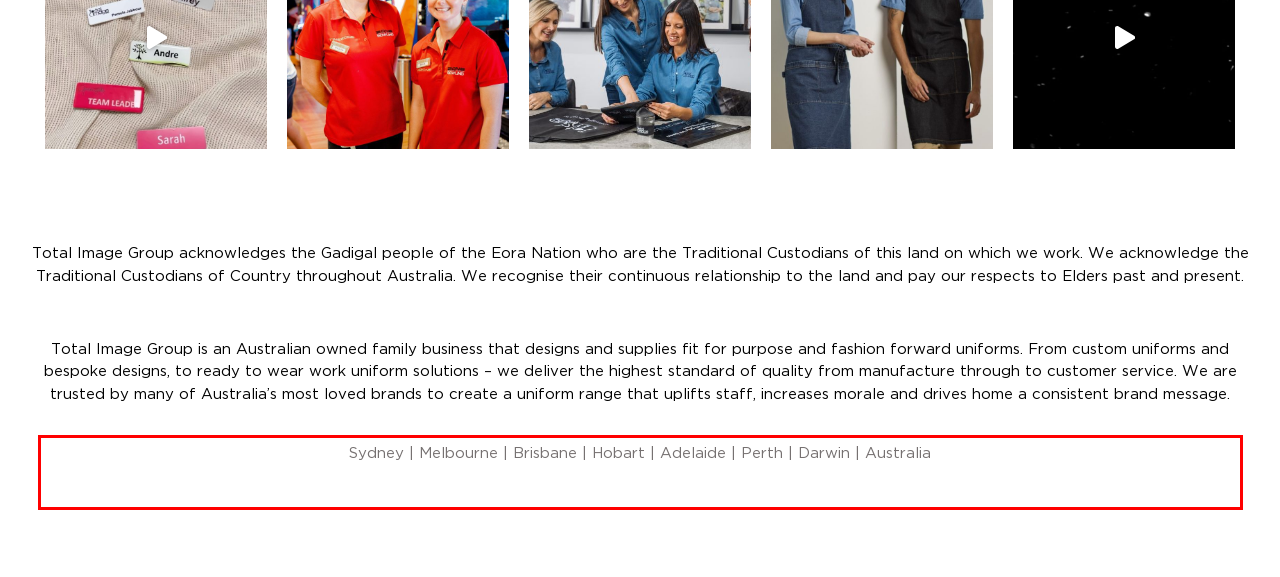Perform OCR on the text inside the red-bordered box in the provided screenshot and output the content.

Total Image Group is an Australian owned family business that designs and supplies fit for purpose and fashion forward uniforms. From custom uniforms and bespoke designs, to ready to wear work uniform solutions – we deliver the highest standard of quality from manufacture through to customer service. We are trusted by many of Australia’s most loved brands to create a uniform range that uplifts staff, increases morale and drives home a consistent brand message.